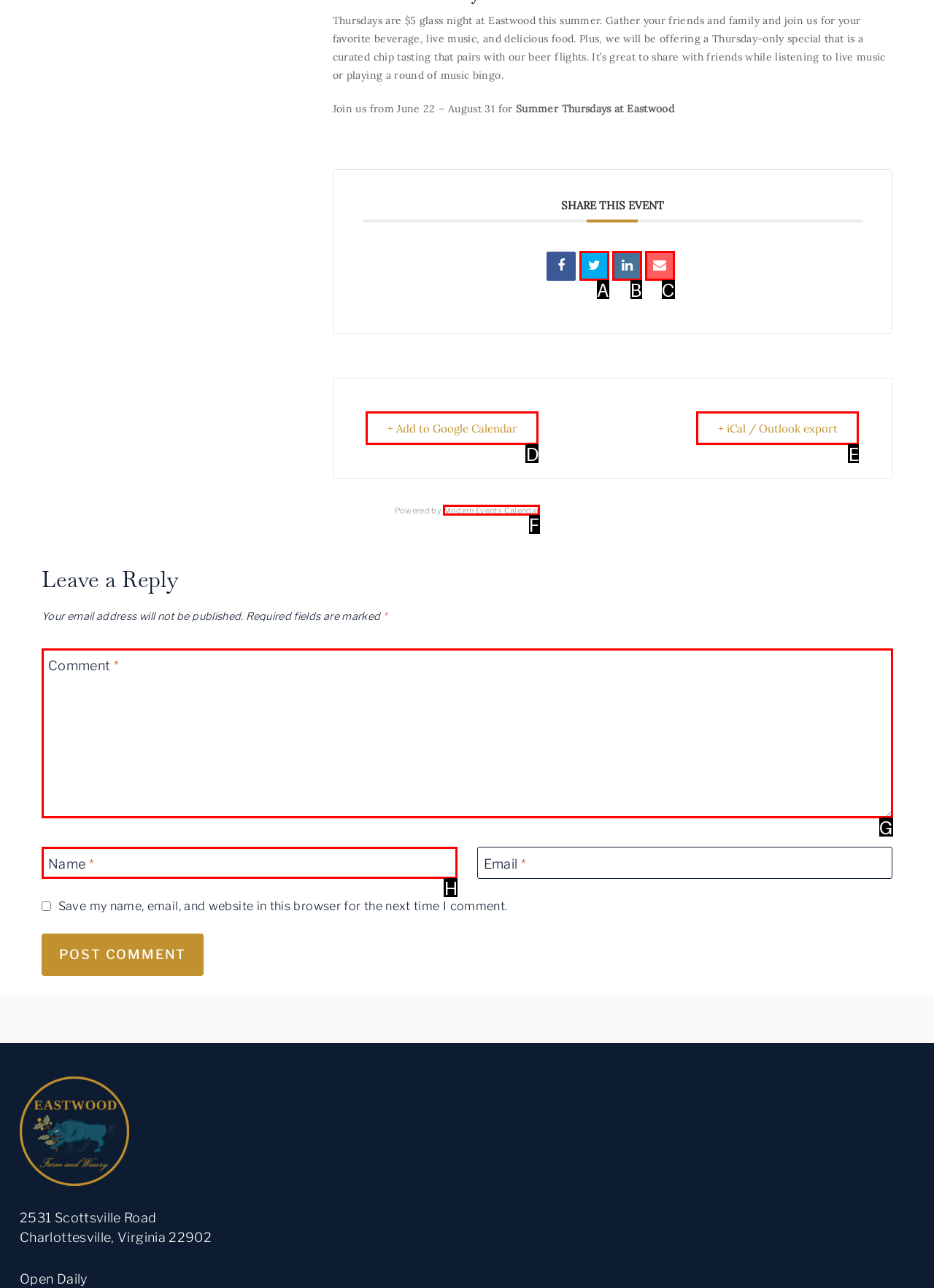Examine the description: Modern Events Calendar and indicate the best matching option by providing its letter directly from the choices.

F